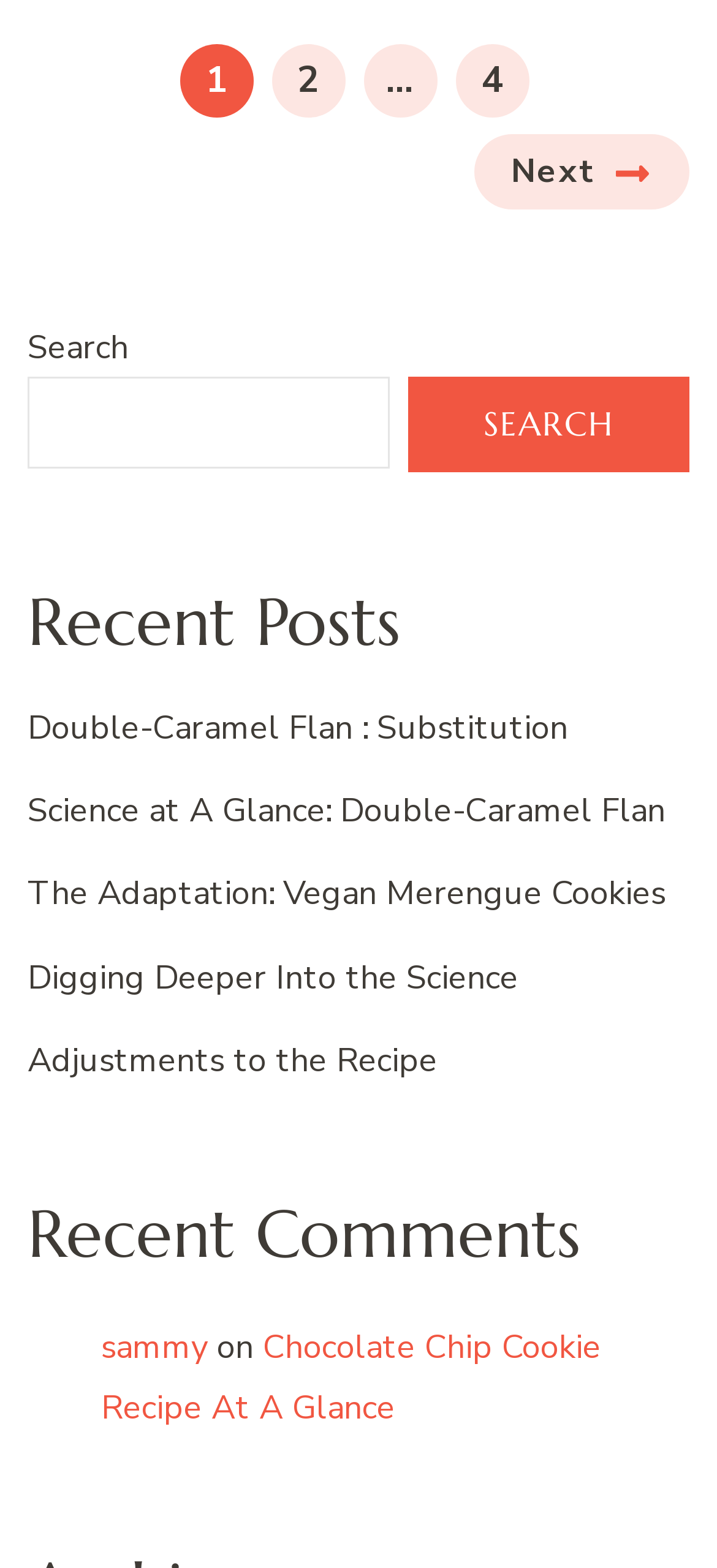Identify the bounding box coordinates of the section that should be clicked to achieve the task described: "go to page 2".

[0.378, 0.028, 0.481, 0.075]